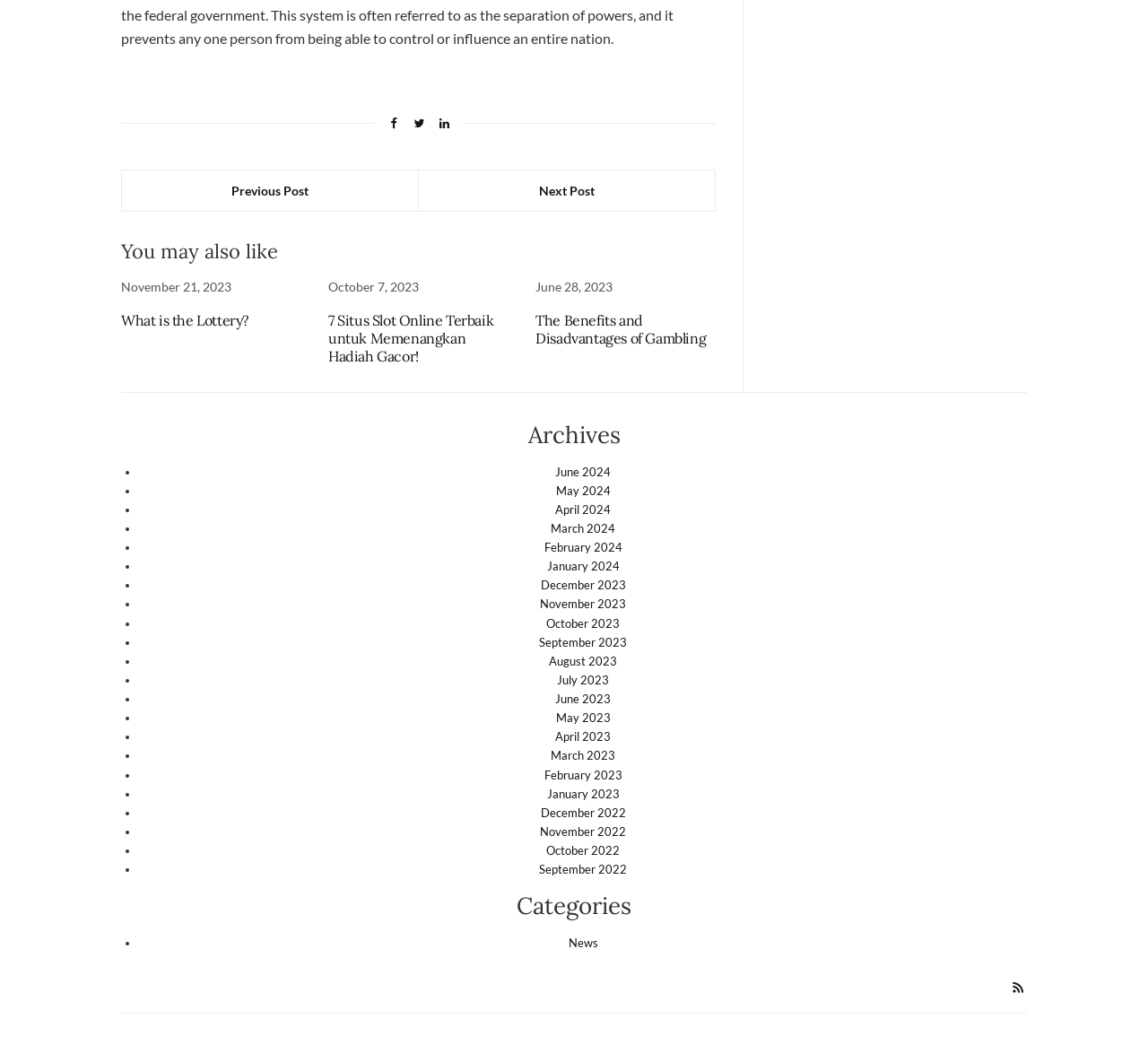Please identify the bounding box coordinates of the element's region that I should click in order to complete the following instruction: "Browse the archives". The bounding box coordinates consist of four float numbers between 0 and 1, i.e., [left, top, right, bottom].

[0.105, 0.401, 0.895, 0.43]